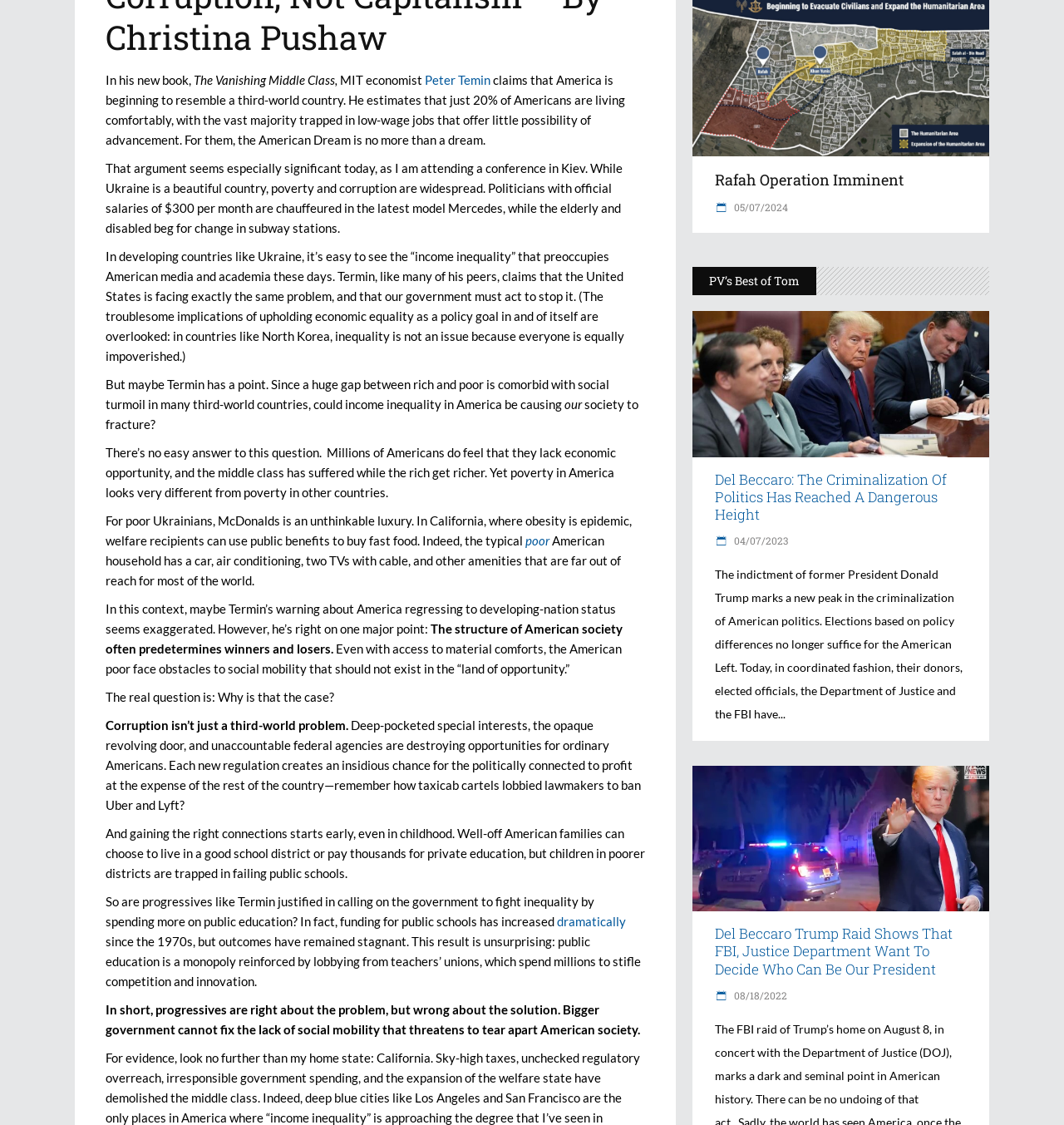Return the bounding box coordinates of the UI element that corresponds to this description: "Peter Temin". The coordinates must be given as four float numbers in the range of 0 and 1, [left, top, right, bottom].

[0.399, 0.064, 0.461, 0.078]